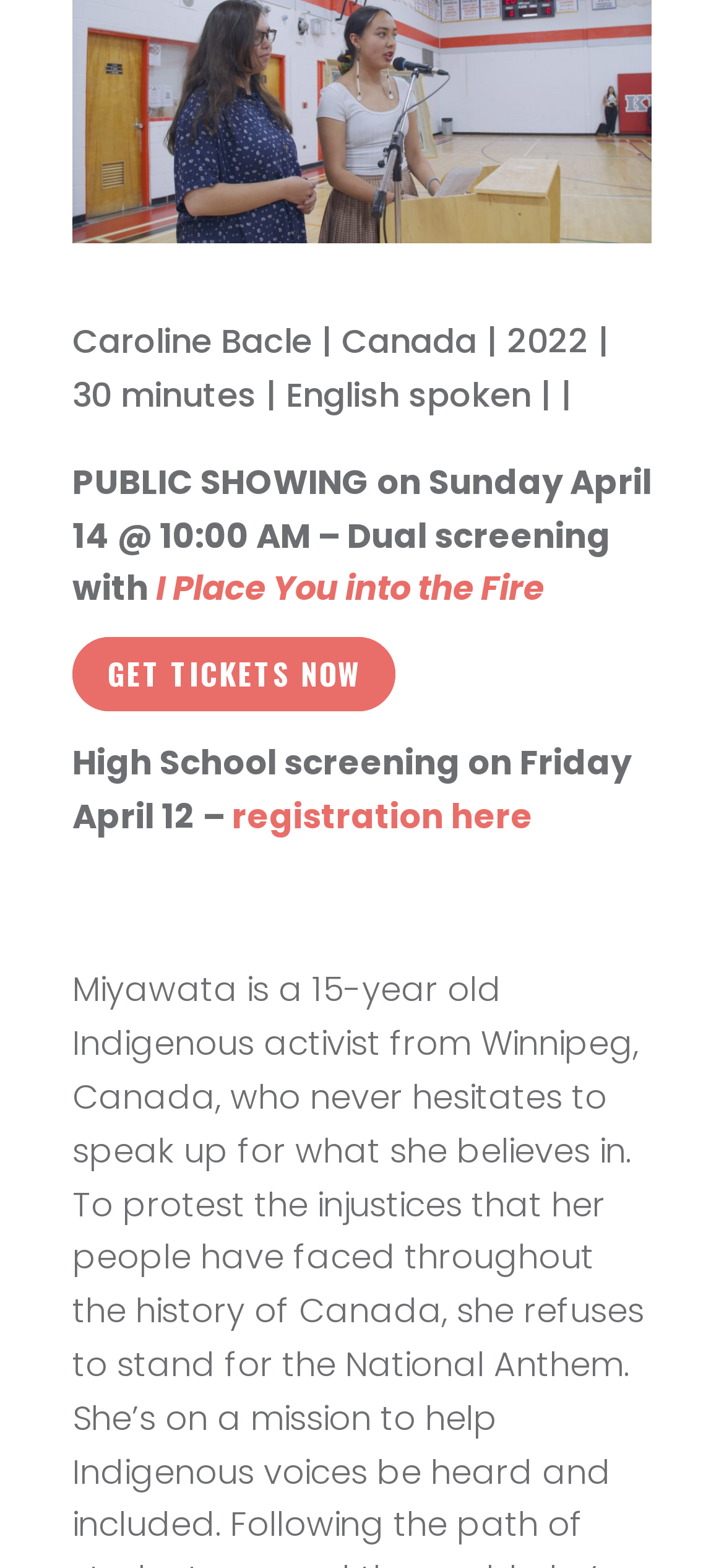Using the format (top-left x, top-left y, bottom-right x, bottom-right y), and given the element description, identify the bounding box coordinates within the screenshot: registration here

[0.321, 0.505, 0.736, 0.535]